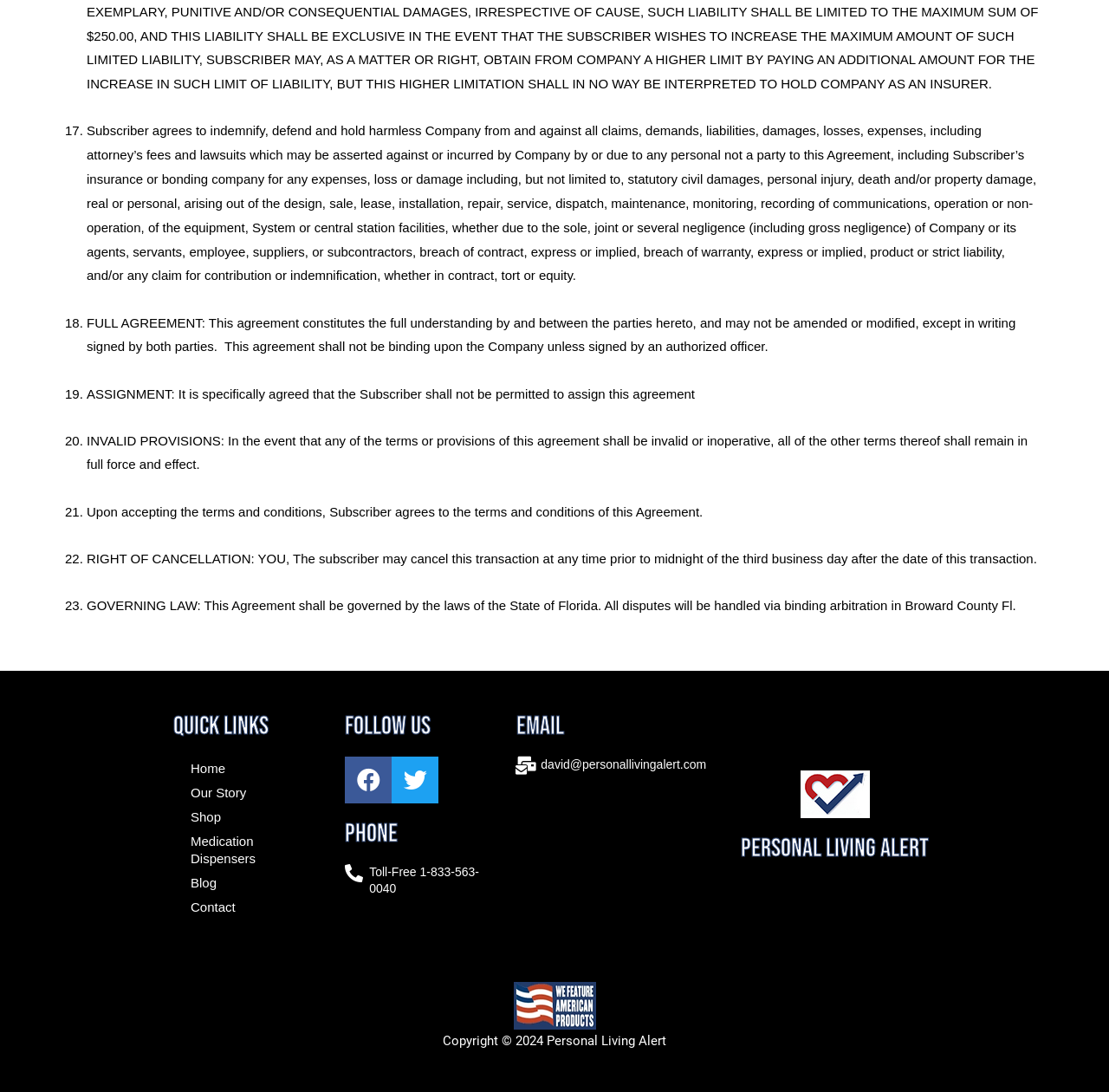Please specify the coordinates of the bounding box for the element that should be clicked to carry out this instruction: "Read related article about how to return or exchange an order". The coordinates must be four float numbers between 0 and 1, formatted as [left, top, right, bottom].

None